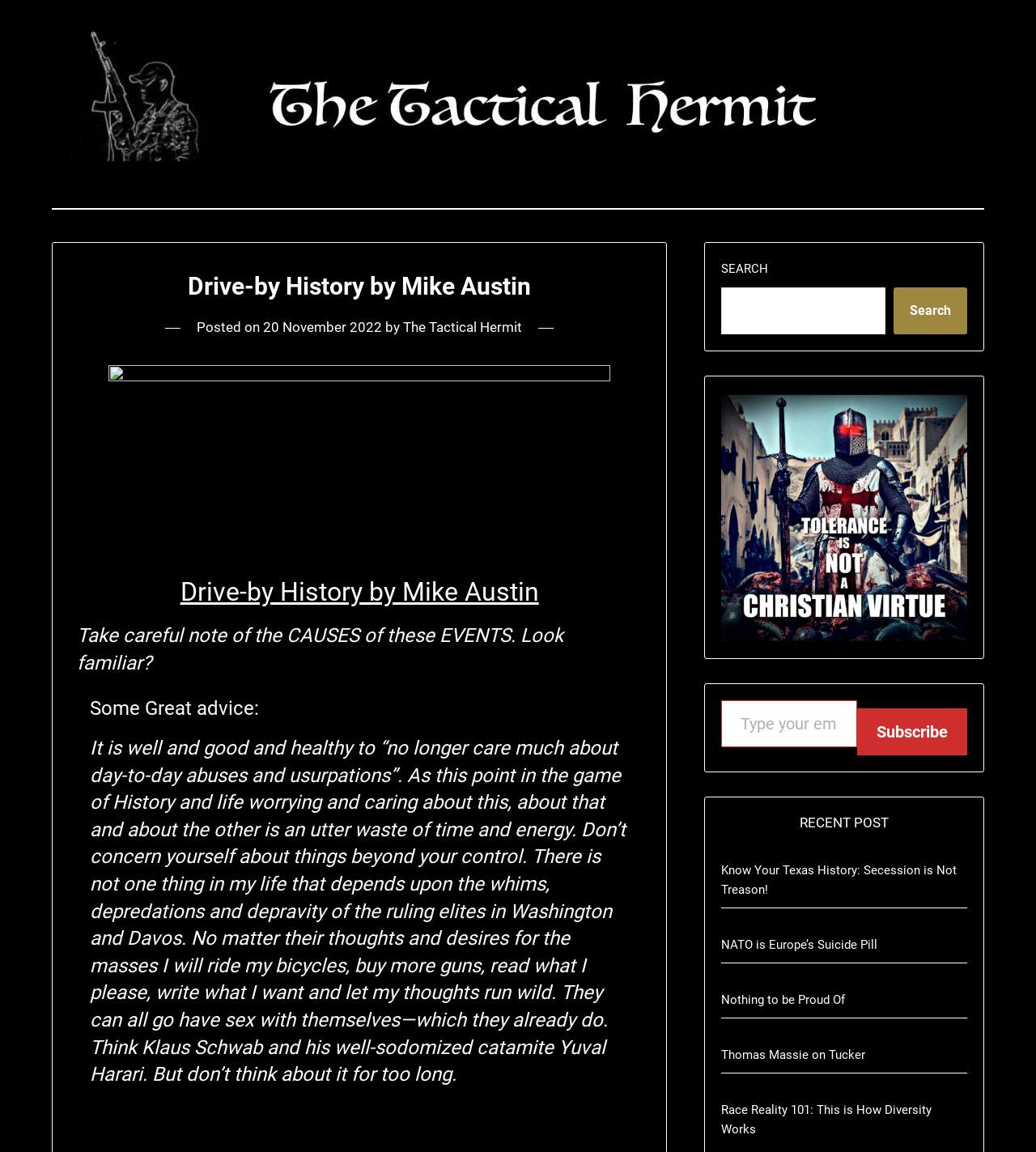Can you find the bounding box coordinates for the UI element given this description: "Drive-by History by Mike Austin"? Provide the coordinates as four float numbers between 0 and 1: [left, top, right, bottom].

[0.174, 0.501, 0.52, 0.527]